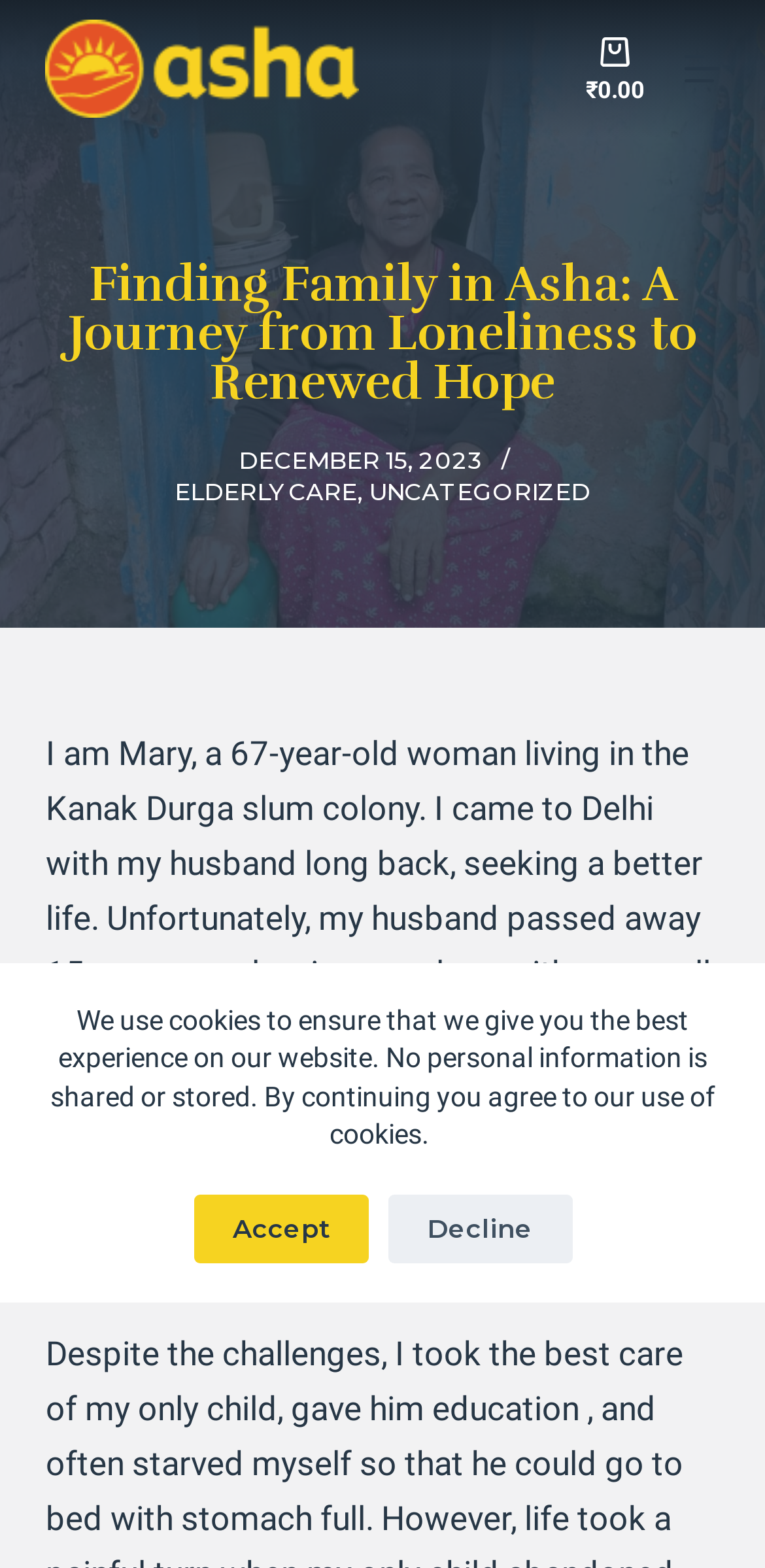Please respond to the question using a single word or phrase:
Where did Mary come to with her husband?

Delhi